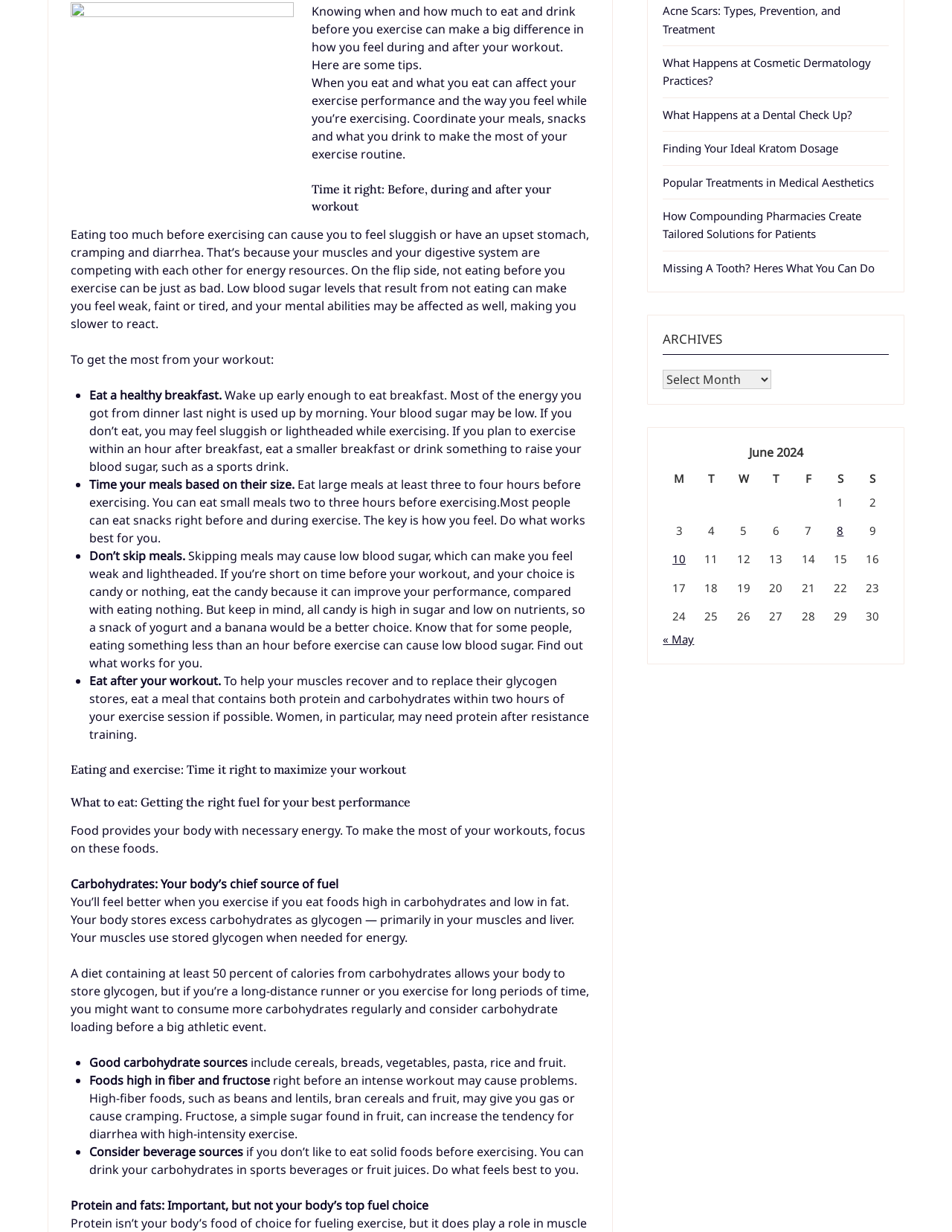Determine the bounding box coordinates for the UI element with the following description: "« May". The coordinates should be four float numbers between 0 and 1, represented as [left, top, right, bottom].

[0.696, 0.513, 0.729, 0.525]